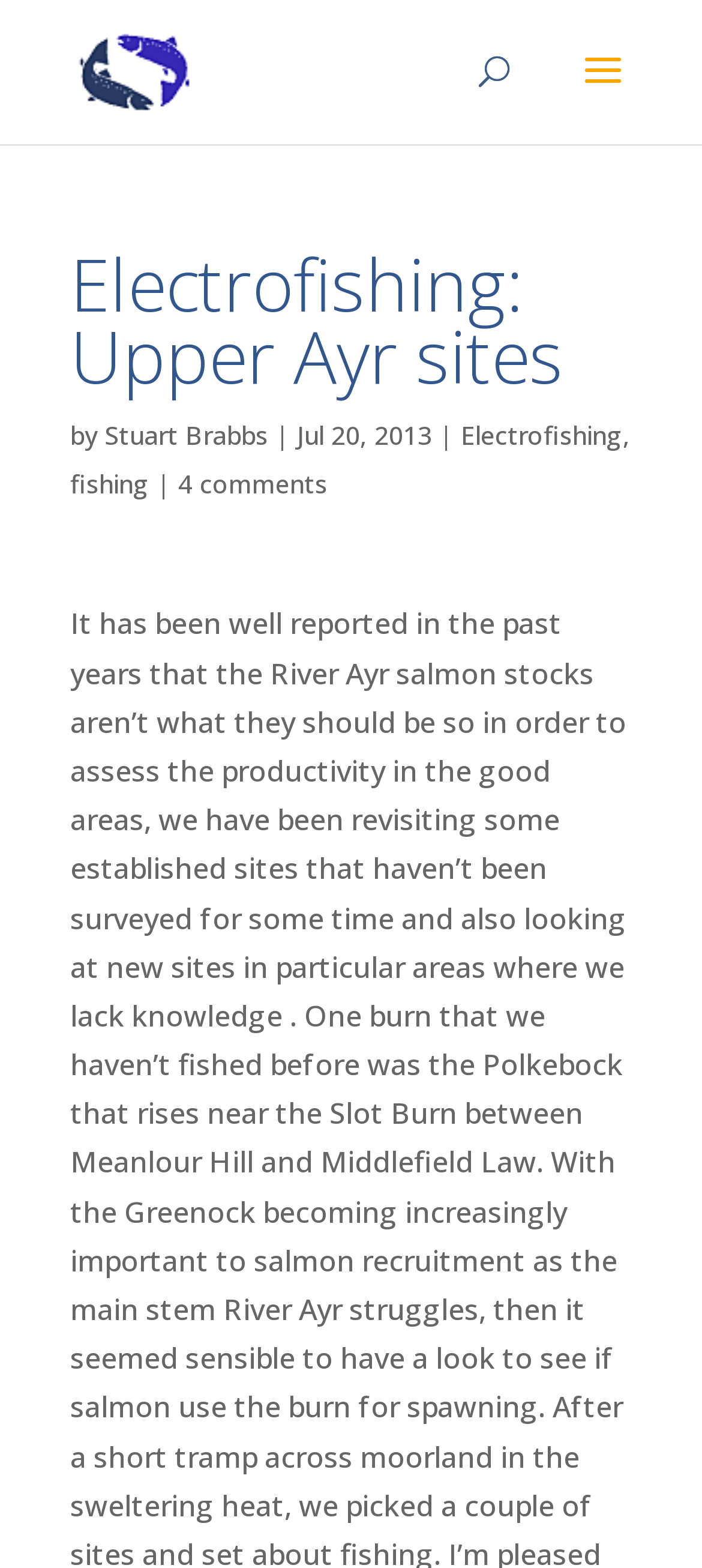Based on the description "alt="Ayrshire Rivers Trust"", find the bounding box of the specified UI element.

[0.11, 0.031, 0.271, 0.057]